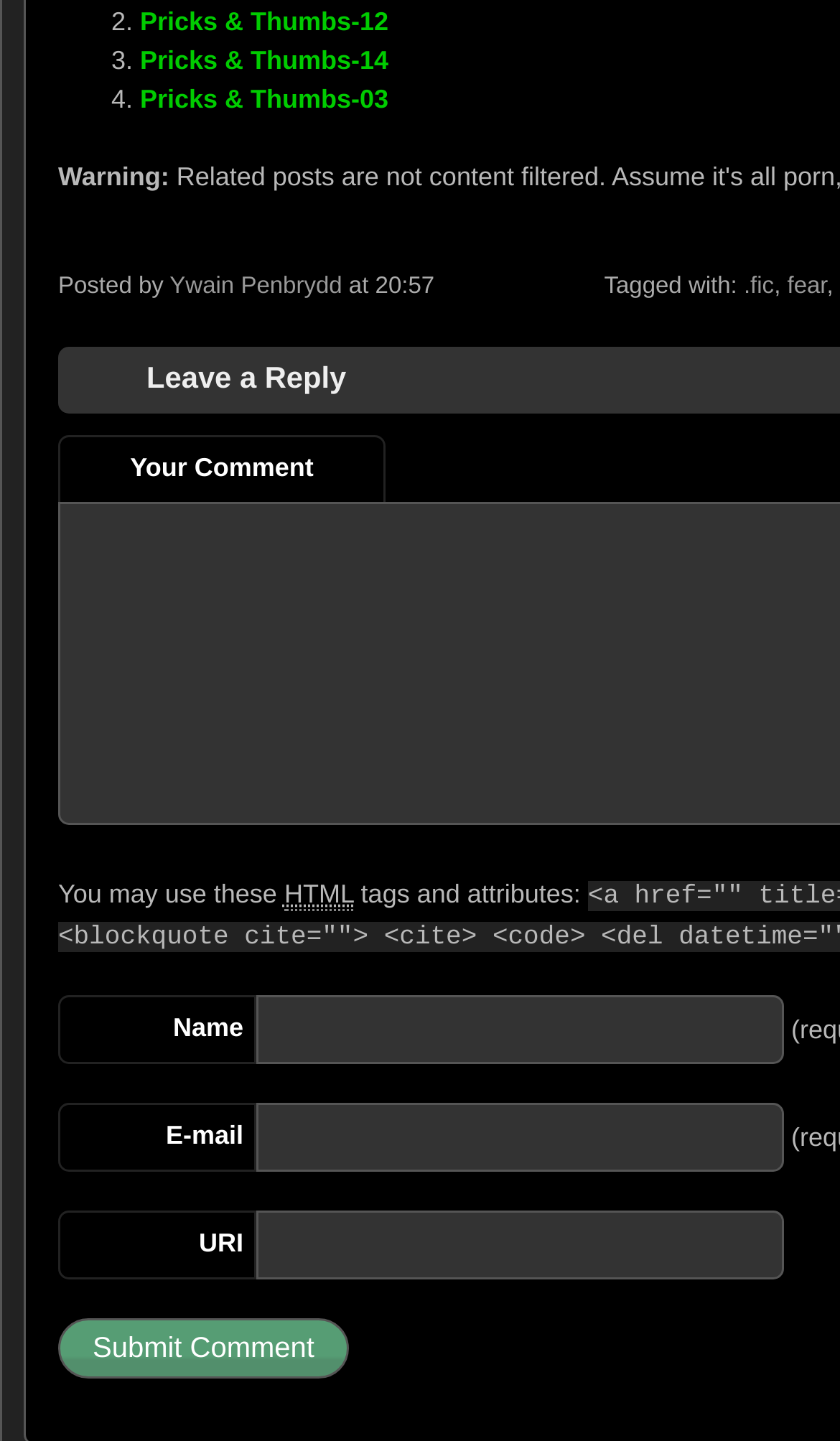Who posted the article?
Refer to the image and provide a one-word or short phrase answer.

Ywain Penbrydd